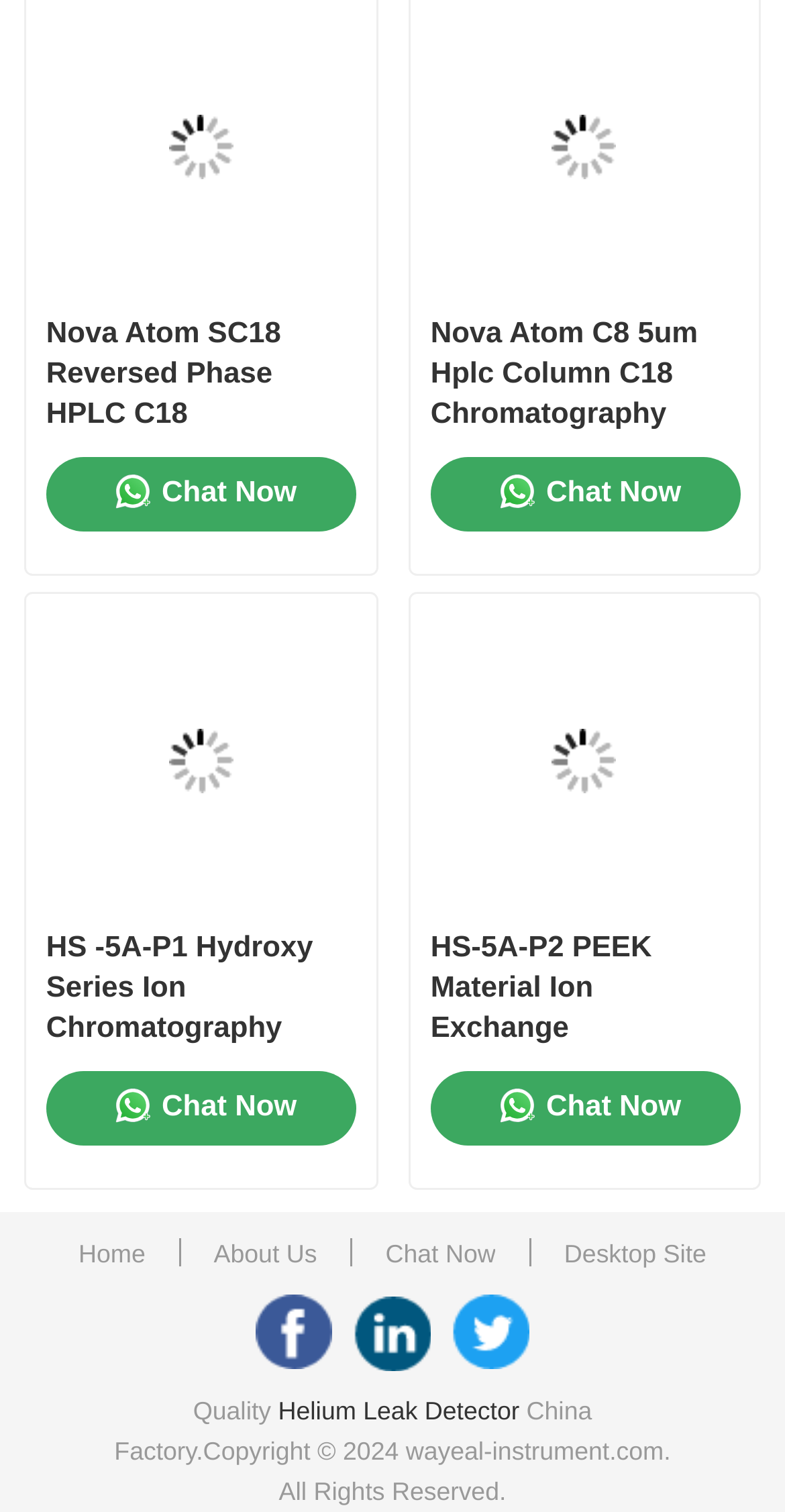Please locate the bounding box coordinates of the element that needs to be clicked to achieve the following instruction: "Chat with the support team". The coordinates should be four float numbers between 0 and 1, i.e., [left, top, right, bottom].

[0.059, 0.302, 0.453, 0.352]